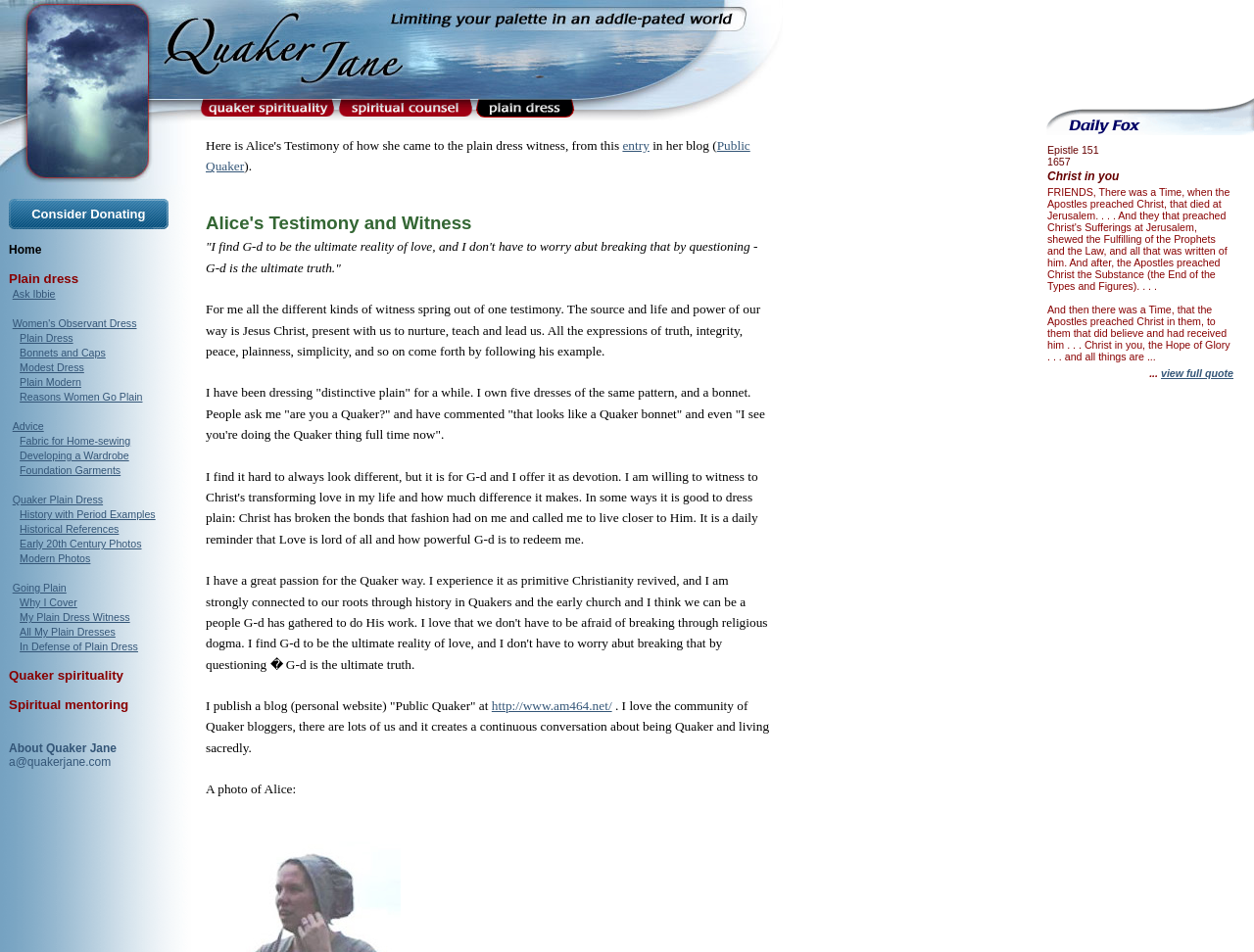What is the title or heading displayed on the webpage?

Epistle 151
1657
